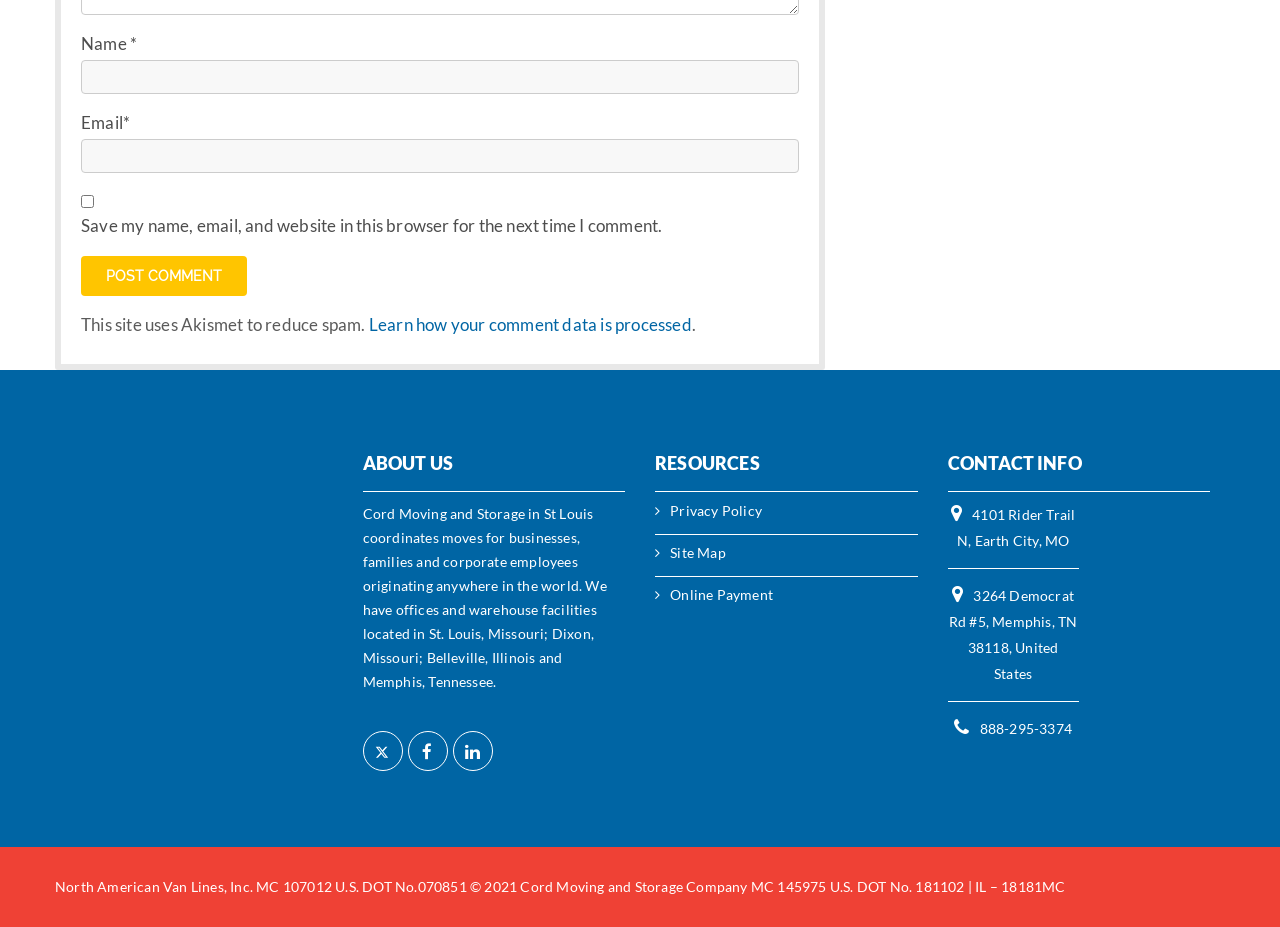Provide the bounding box coordinates in the format (top-left x, top-left y, bottom-right x, bottom-right y). All values are floating point numbers between 0 and 1. Determine the bounding box coordinate of the UI element described as: parent_node: Email* name="email"

[0.063, 0.149, 0.624, 0.186]